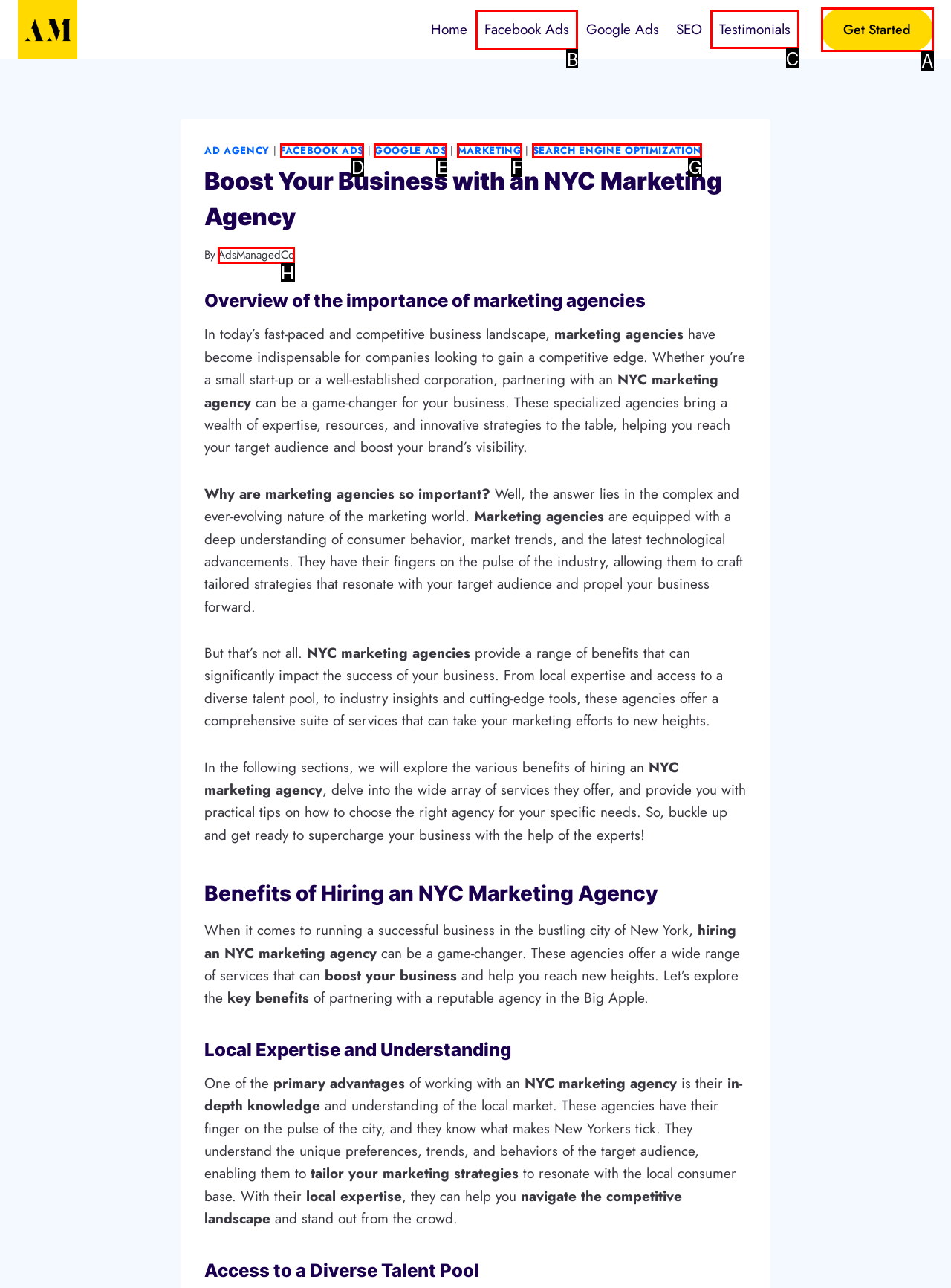What option should you select to complete this task: Learn about MBA programme overview? Indicate your answer by providing the letter only.

None